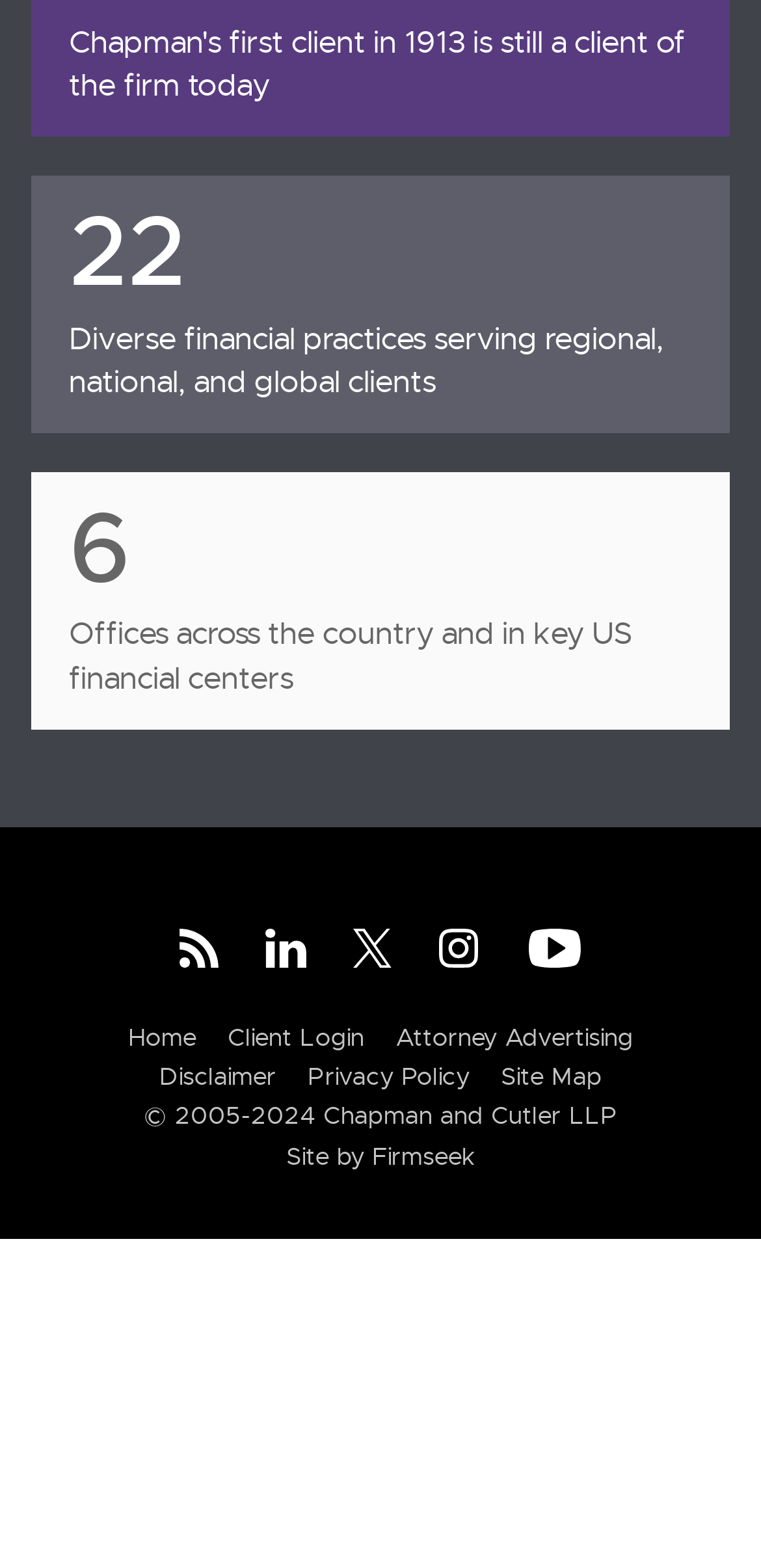Pinpoint the bounding box coordinates of the element that must be clicked to accomplish the following instruction: "Read Disclaimer". The coordinates should be in the format of four float numbers between 0 and 1, i.e., [left, top, right, bottom].

[0.209, 0.677, 0.363, 0.697]